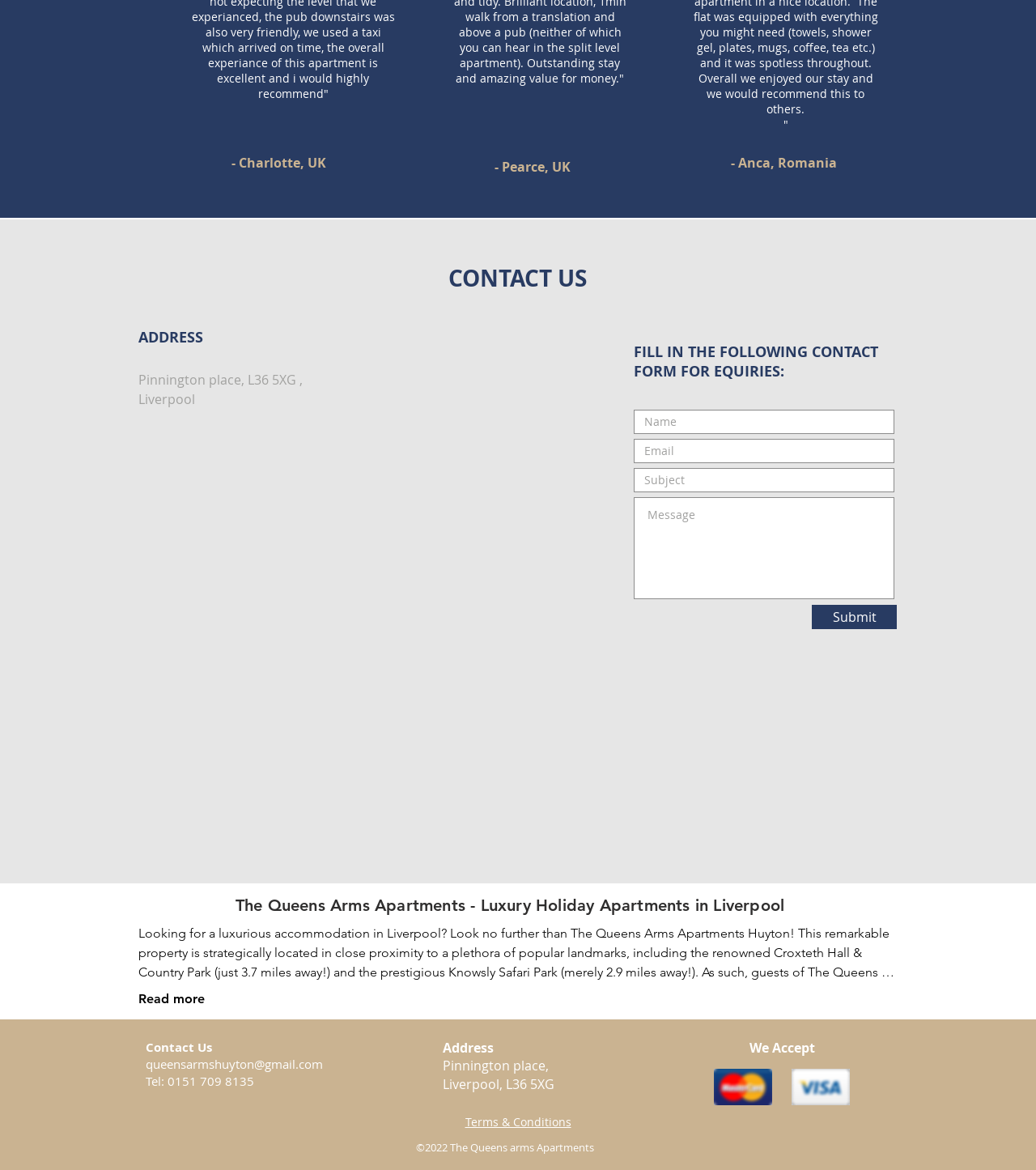How can you contact The Queens Arms Apartments by phone?
With the help of the image, please provide a detailed response to the question.

I found this by looking at the CONTACT US section, where it is written 'Tel: 0151 709 8135'.